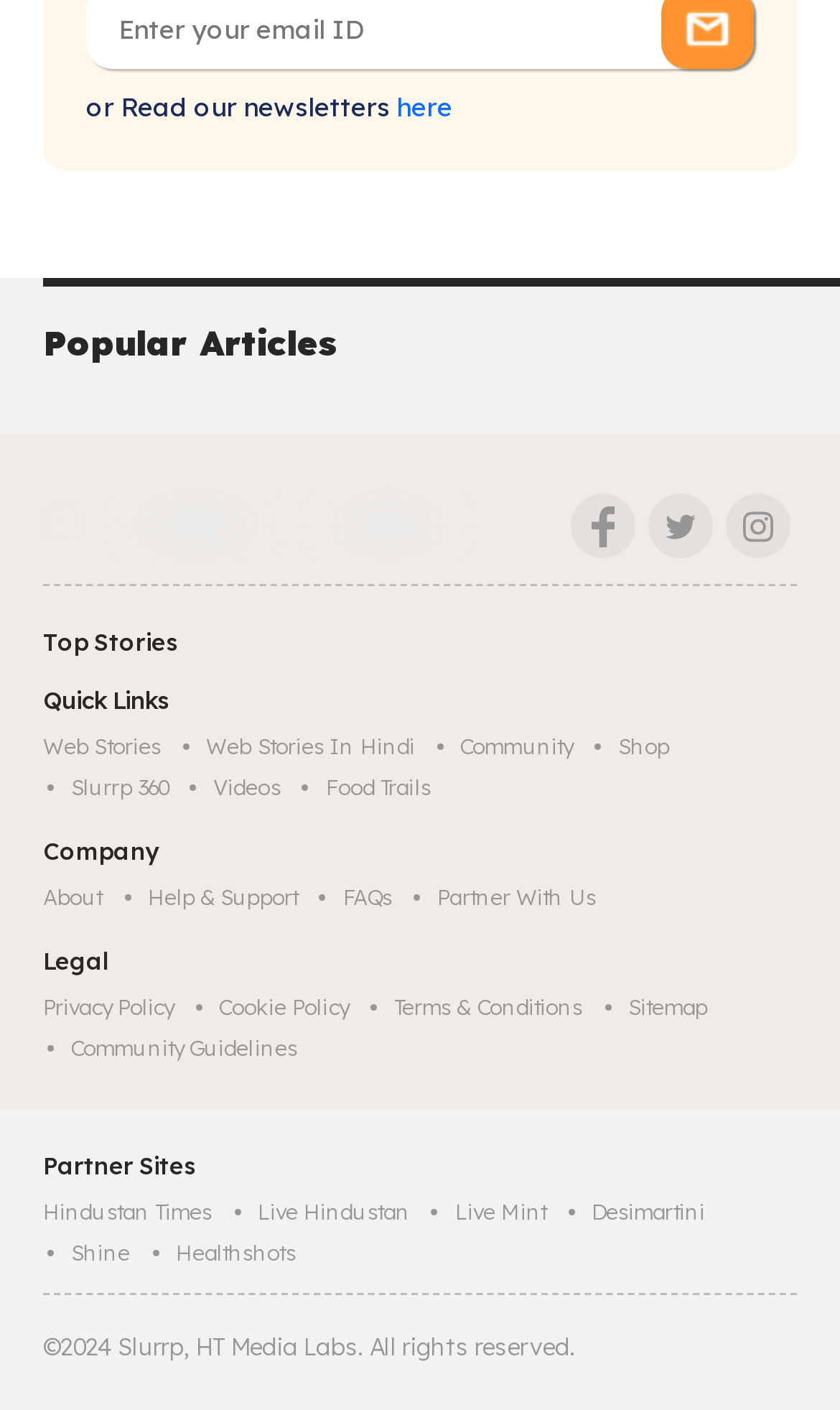Please identify the bounding box coordinates of the element that needs to be clicked to perform the following instruction: "Explore Web Stories".

[0.051, 0.513, 0.212, 0.542]